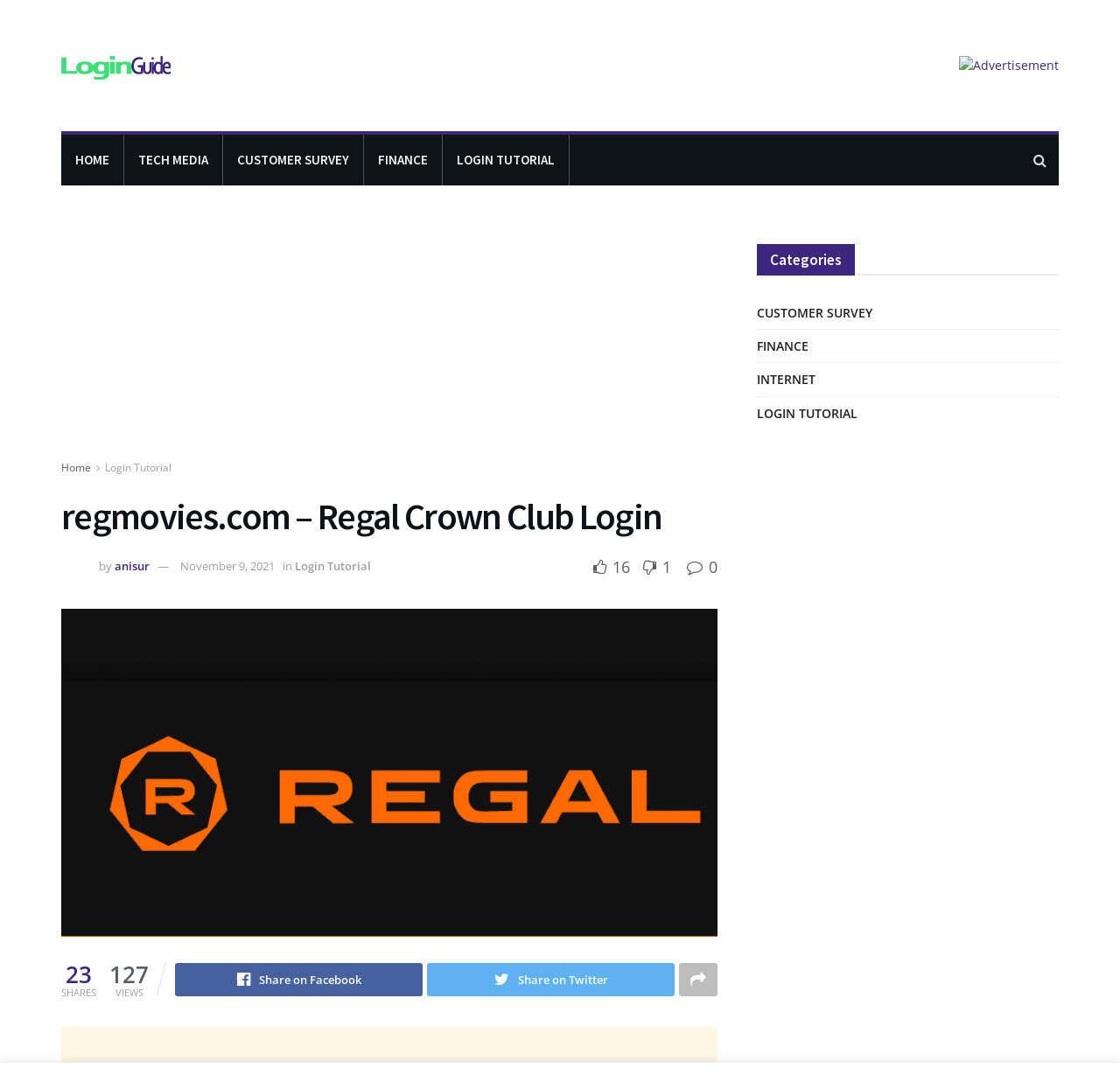Offer an in-depth caption of the entire webpage.

The webpage is about Regal Movies, specifically the Regal Crown Club Login page. At the top left, there is a "Login Guide" link accompanied by an image, and an "Advertisement" link with an image on the top right. Below these, there is a navigation menu with links to "HOME", "TECH MEDIA", "CUSTOMER SURVEY", "FINANCE", and "LOGIN TUTORIAL".

On the left side, there is a large section that takes up most of the page's width, containing an iframe with an advertisement. Above this section, there are two links, "Home" and "Login Tutorial". The page's title, "regmovies.com – Regal Crown Club Login", is displayed prominently in the middle of the page.

Below the title, there is an article or blog post with an image of a person named "anisur" on the left, accompanied by text "by" and a link to the author's name. The article's title is not explicitly stated, but it has a publication date of "November 9, 2021". There are also links to "Login Tutorial" and some icons with numbers, possibly indicating comments, likes, or shares.

On the right side, there is a section with categories, including "CUSTOMER SURVEY", "FINANCE", "INTERNET", and "LOGIN TUTORIAL". At the bottom of the page, there are social media sharing links, including Facebook, Twitter, and another unknown platform. The page also displays the number of shares and views, with "23" shares and "127" views.